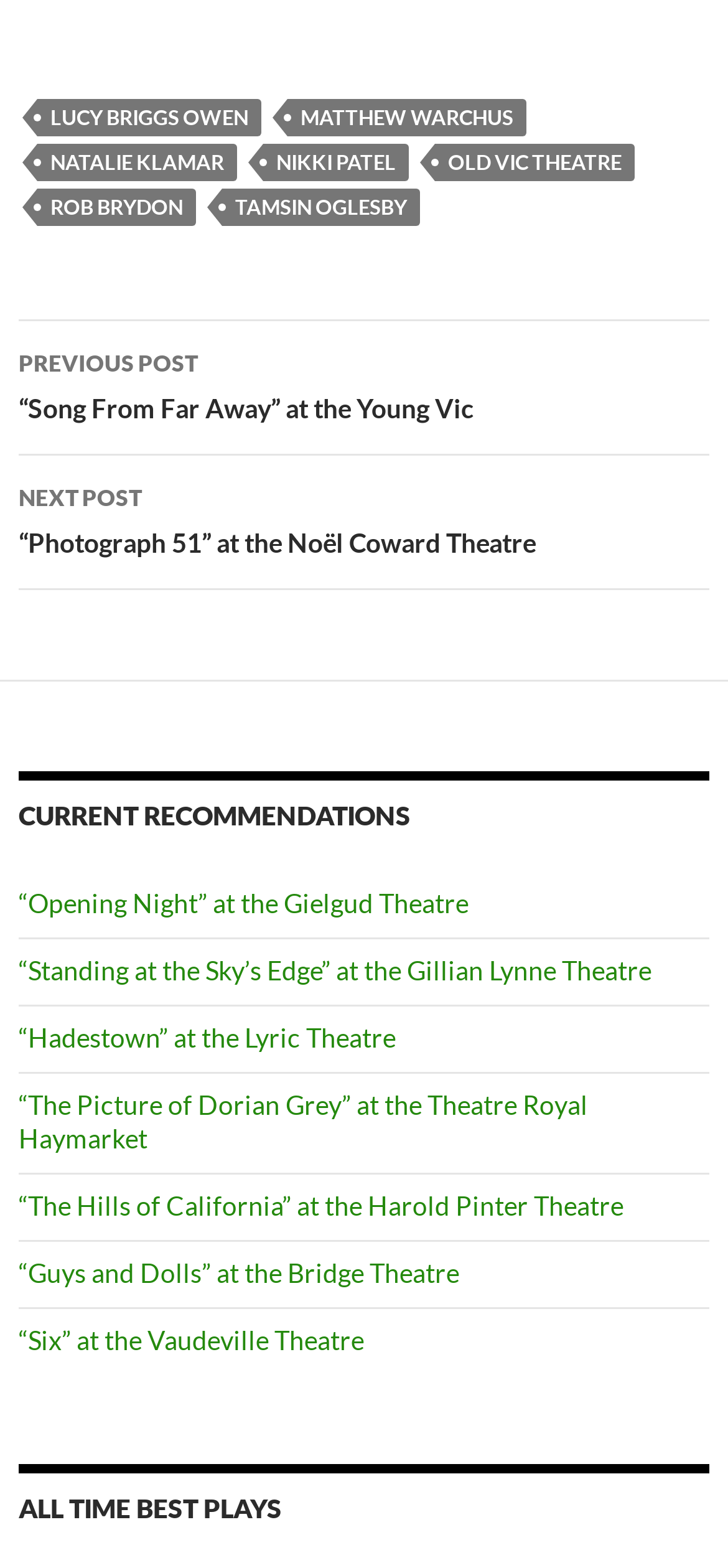Predict the bounding box coordinates for the UI element described as: "Tamsin Oglesby". The coordinates should be four float numbers between 0 and 1, presented as [left, top, right, bottom].

[0.305, 0.12, 0.577, 0.144]